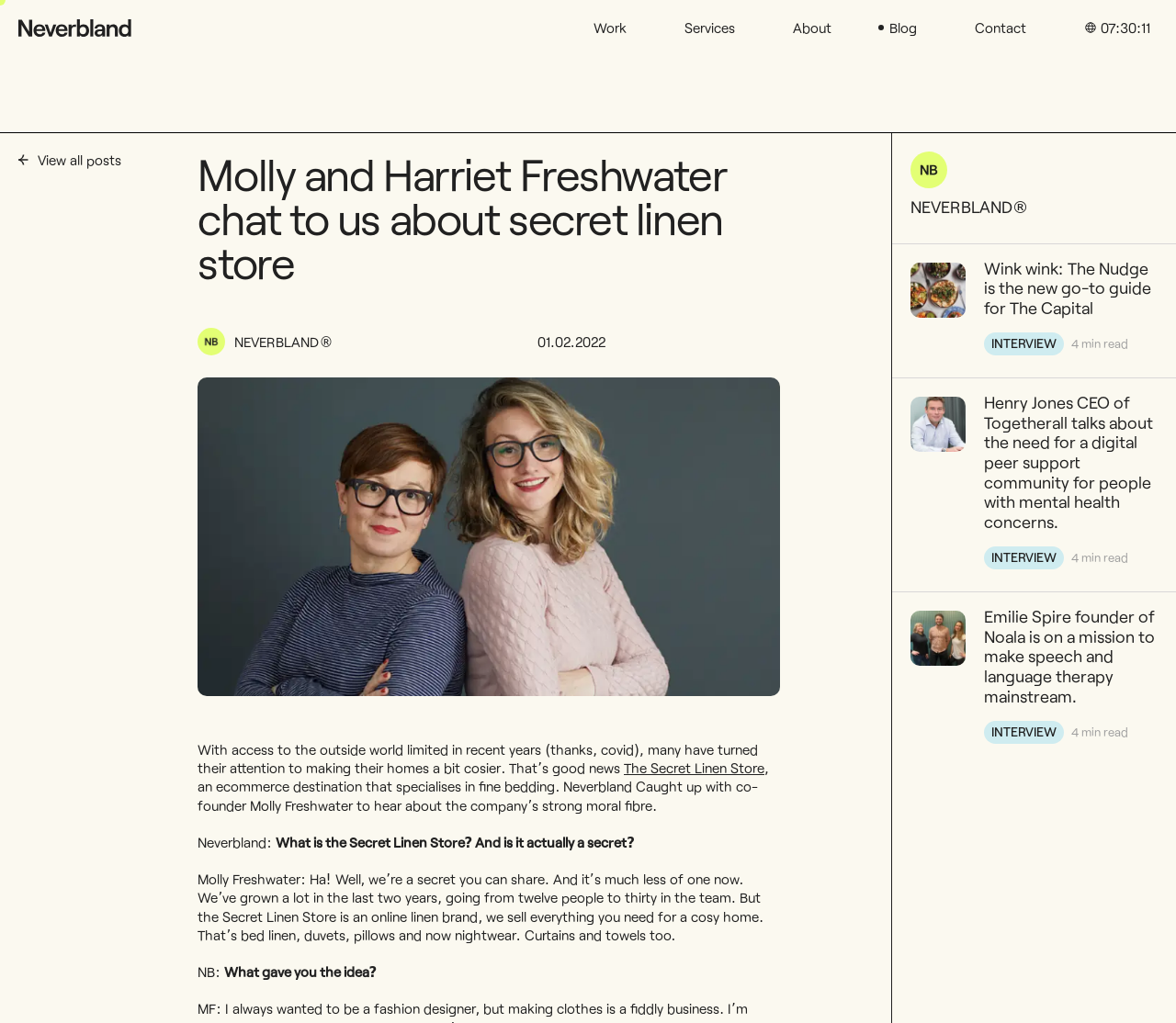Identify the bounding box coordinates of the clickable region required to complete the instruction: "Check the related article about Emilie Spire founder of Noala". The coordinates should be given as four float numbers within the range of 0 and 1, i.e., [left, top, right, bottom].

[0.774, 0.593, 0.836, 0.727]